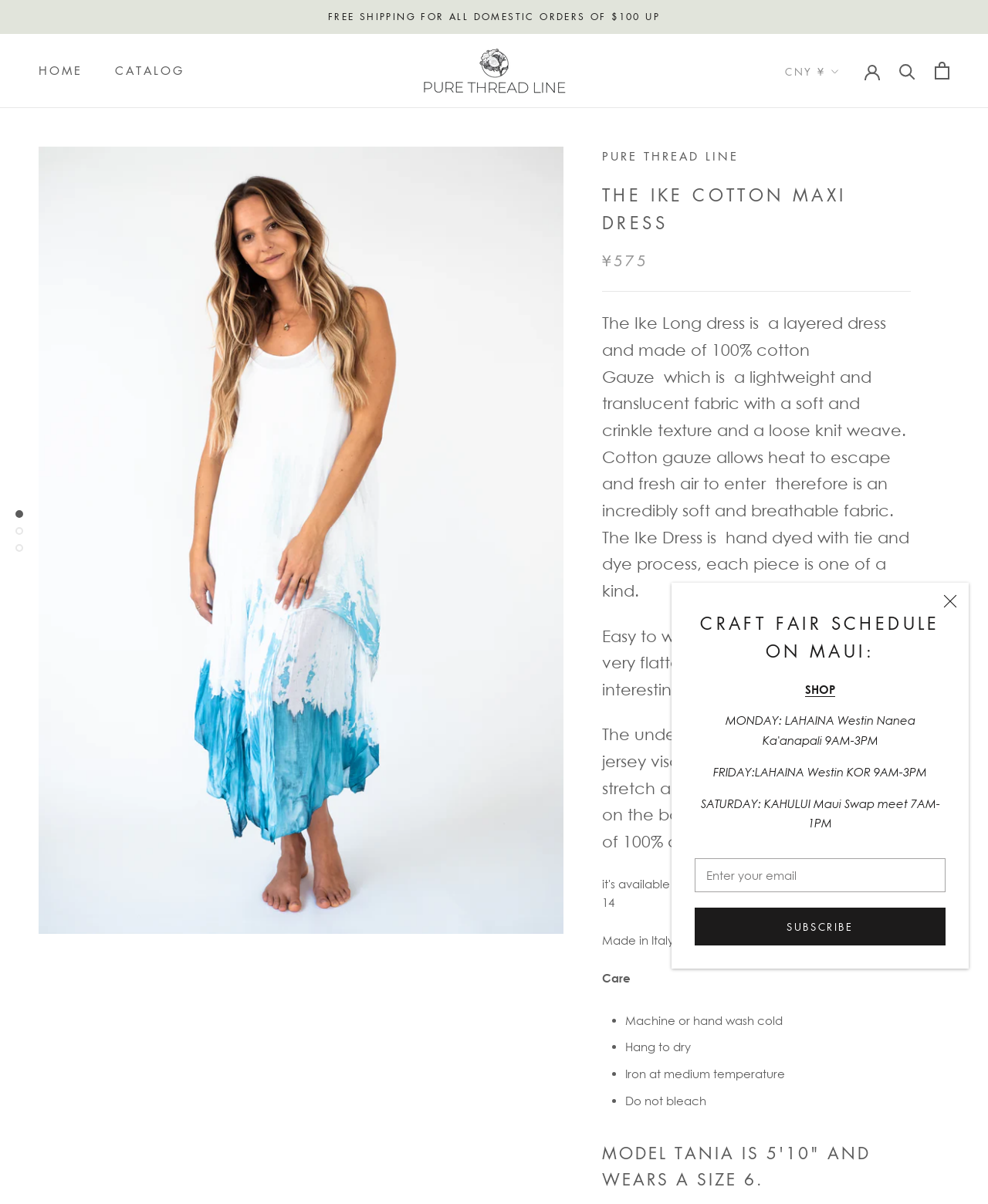With reference to the image, please provide a detailed answer to the following question: What is the fabric of the under layer of the Ike Cotton Maxi dress?

The answer can be found in the product description section, where it is stated that 'The under layer is made of 2 fabrics: jersey viscose featuring some good stretch and 100% pure cotton gauze on the bottom.'